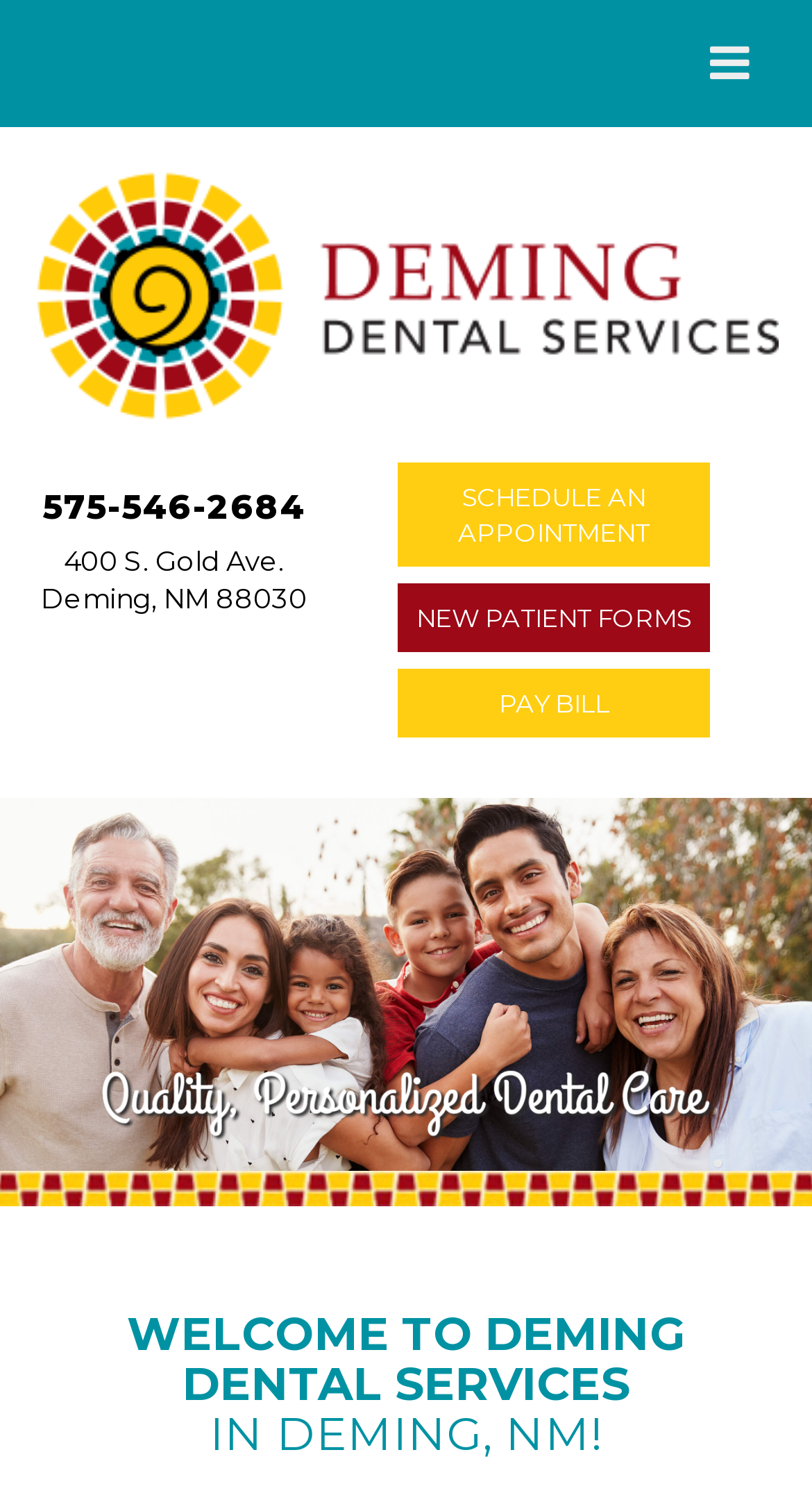Extract the main heading from the webpage content.

WELCOME TO DEMING DENTAL SERVICES
IN DEMING, NM!